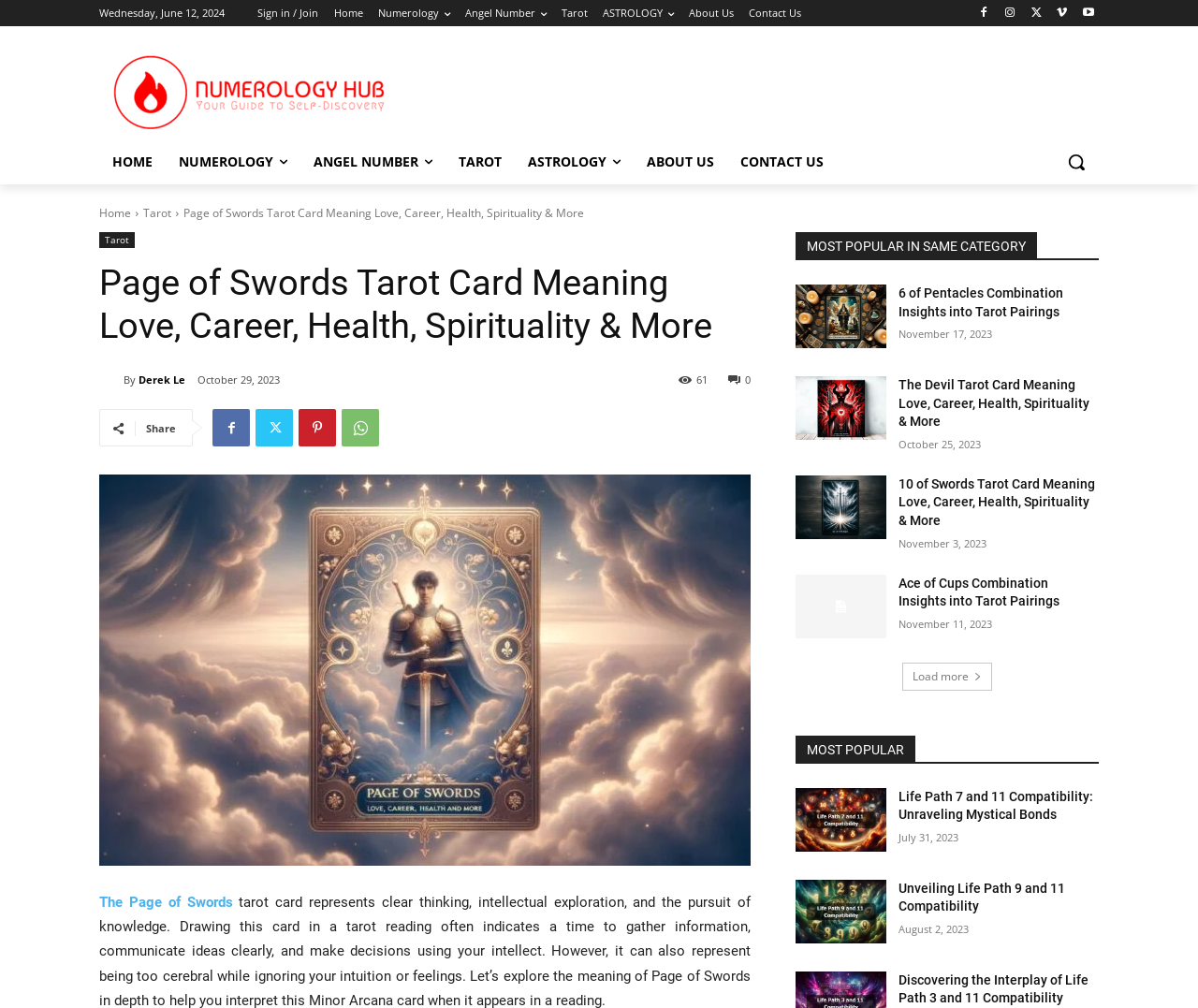Bounding box coordinates should be provided in the format (top-left x, top-left y, bottom-right x, bottom-right y) with all values between 0 and 1. Identify the bounding box for this UI element: health care

None